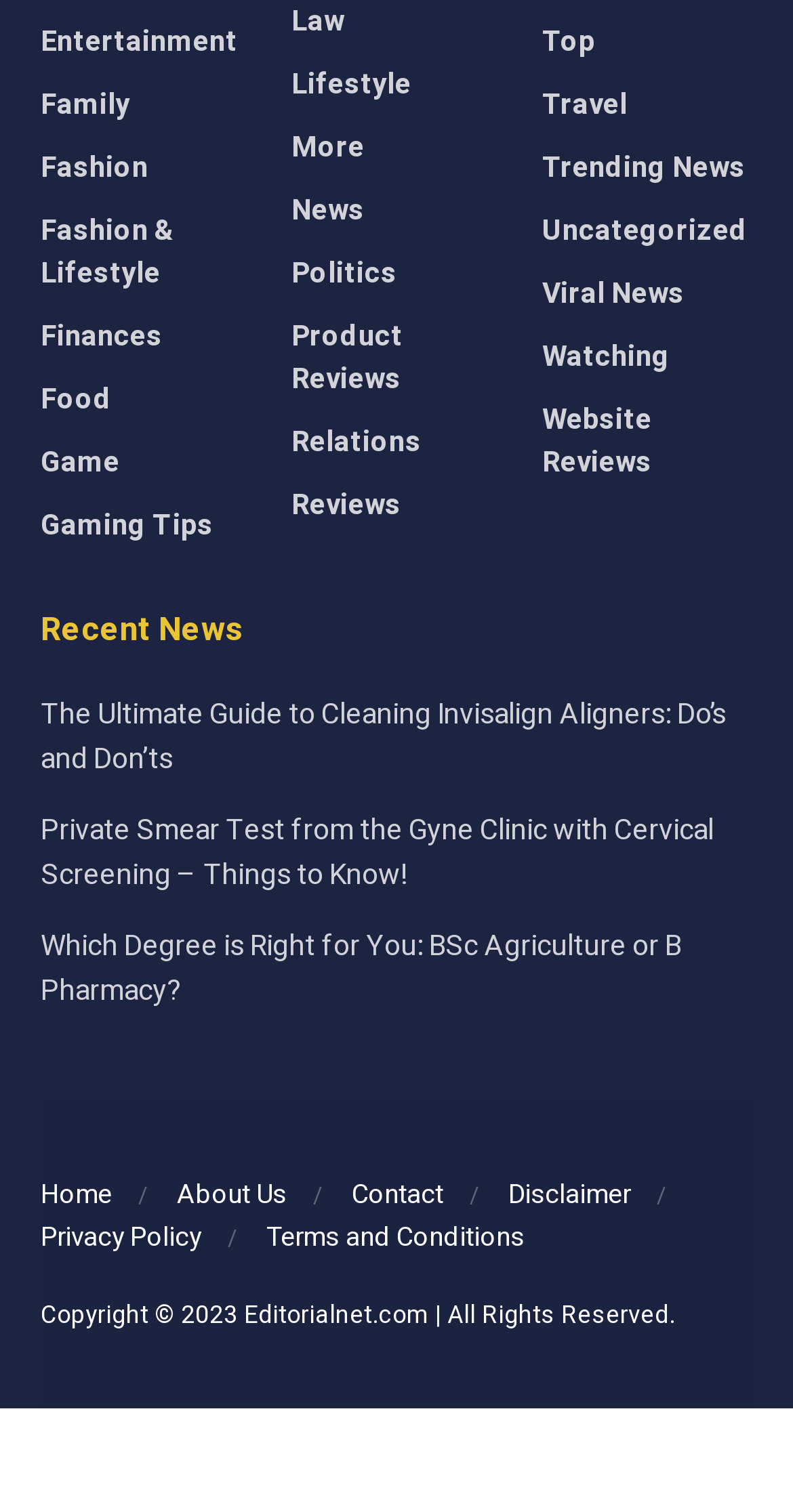Answer the following query concisely with a single word or phrase:
What categories are available on the website?

Entertainment, Family, Fashion, etc.